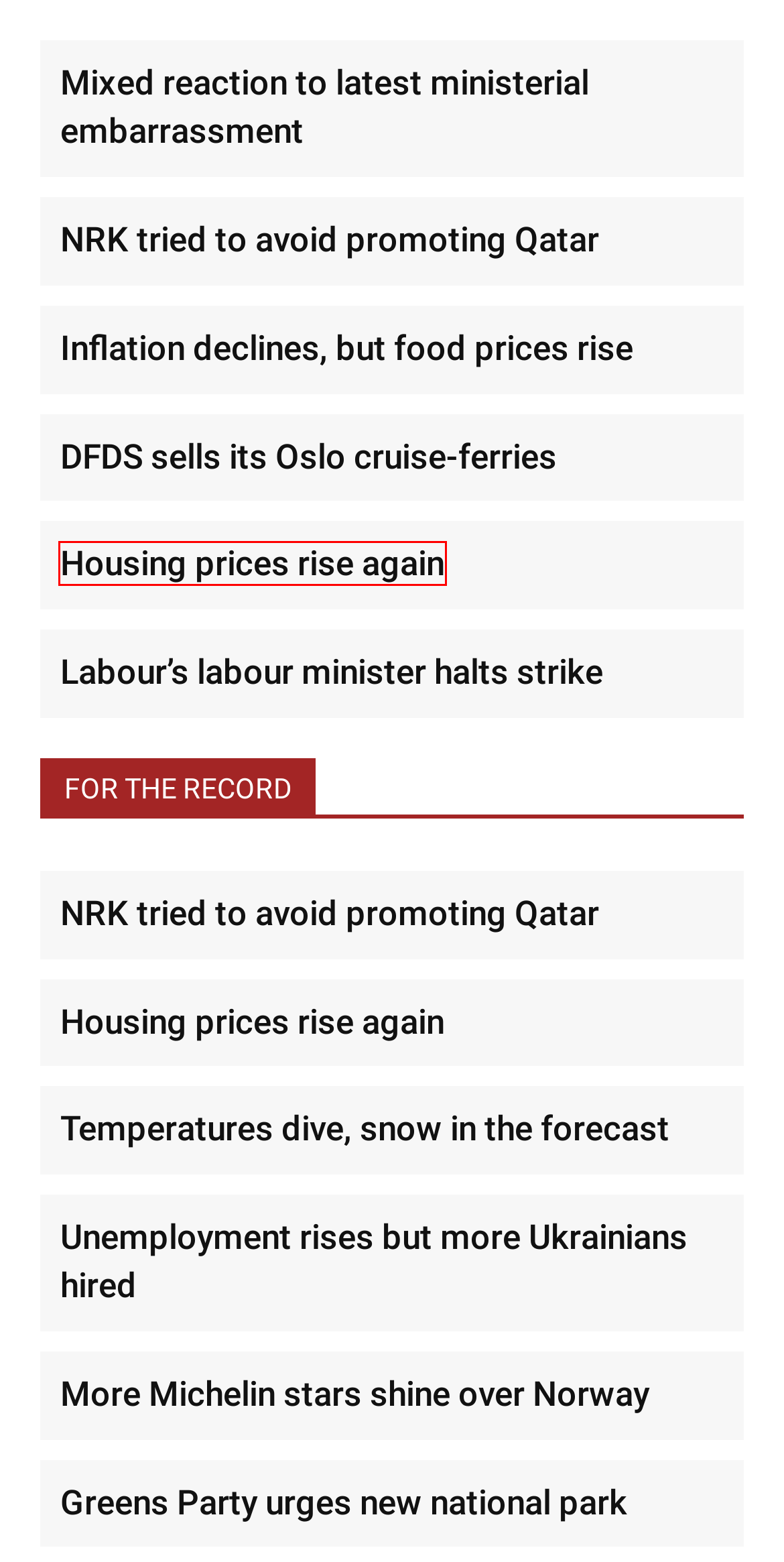You are provided with a screenshot of a webpage that includes a red rectangle bounding box. Please choose the most appropriate webpage description that matches the new webpage after clicking the element within the red bounding box. Here are the candidates:
A. Housing prices rise again - Norway's News in English — www.newsinenglish.no
B. Labour's labour minister halts strike - Norway's News in English — www.newsinenglish.no
C. NRK tried to avoid promoting Qatar - Norway's News in English — www.newsinenglish.no
D. Unemployment rises but more Ukrainians hired - Norway's News in English — www.newsinenglish.no
E. Inflation declines, but food prices rise - Norway's News in English — www.newsinenglish.no
F. More Michelin stars shine over Norway - Norway's News in English — www.newsinenglish.no
G. DFDS sells its Oslo cruise-ferries - Norway's News in English — www.newsinenglish.no
H. Greens Party urges new national park - Norway's News in English — www.newsinenglish.no

A